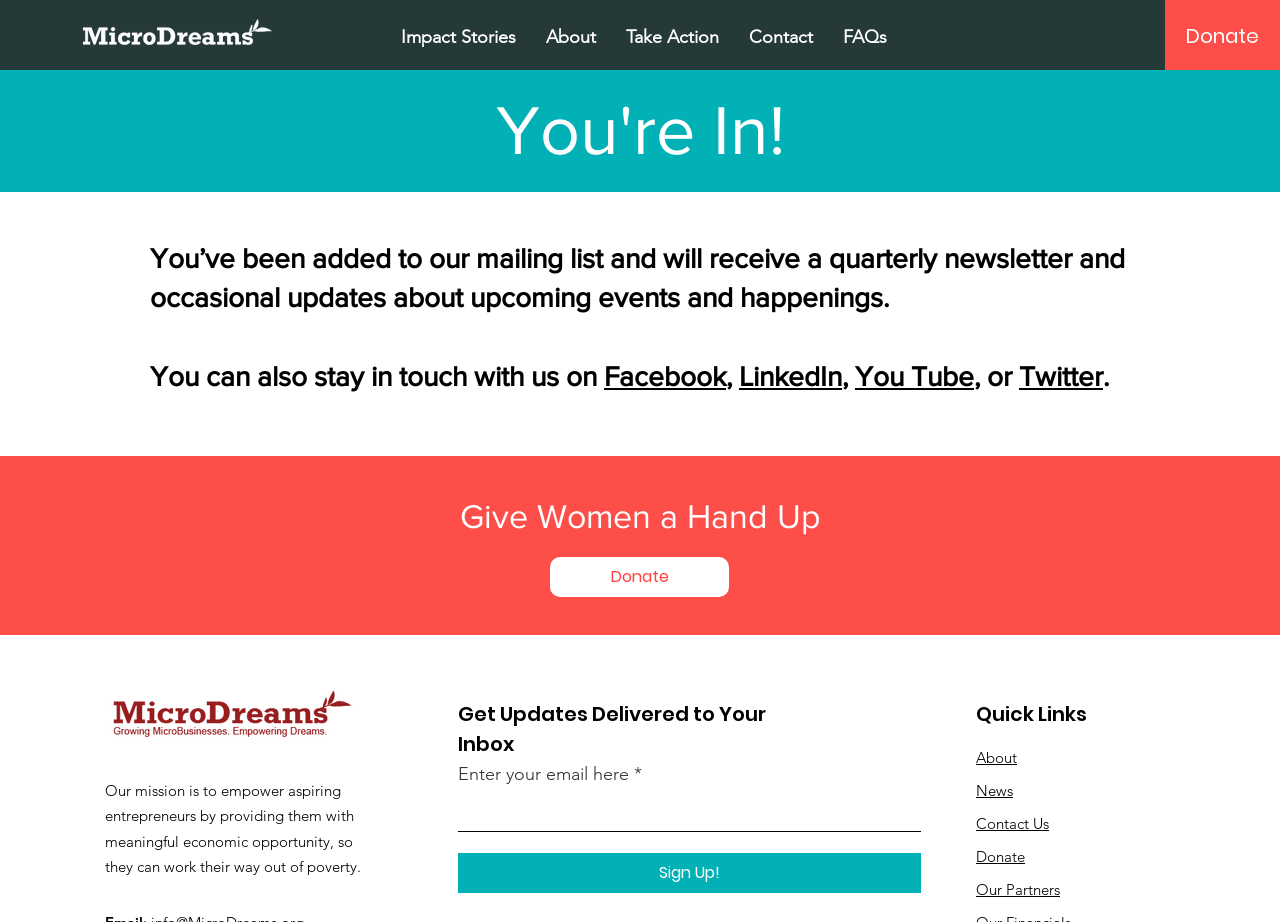How can users stay in touch with the organization?
Carefully analyze the image and provide a thorough answer to the question.

Users can stay in touch with the organization through social media platforms such as Facebook, LinkedIn, YouTube, and Twitter, as mentioned in the heading 'You can also stay in touch with us on...'.